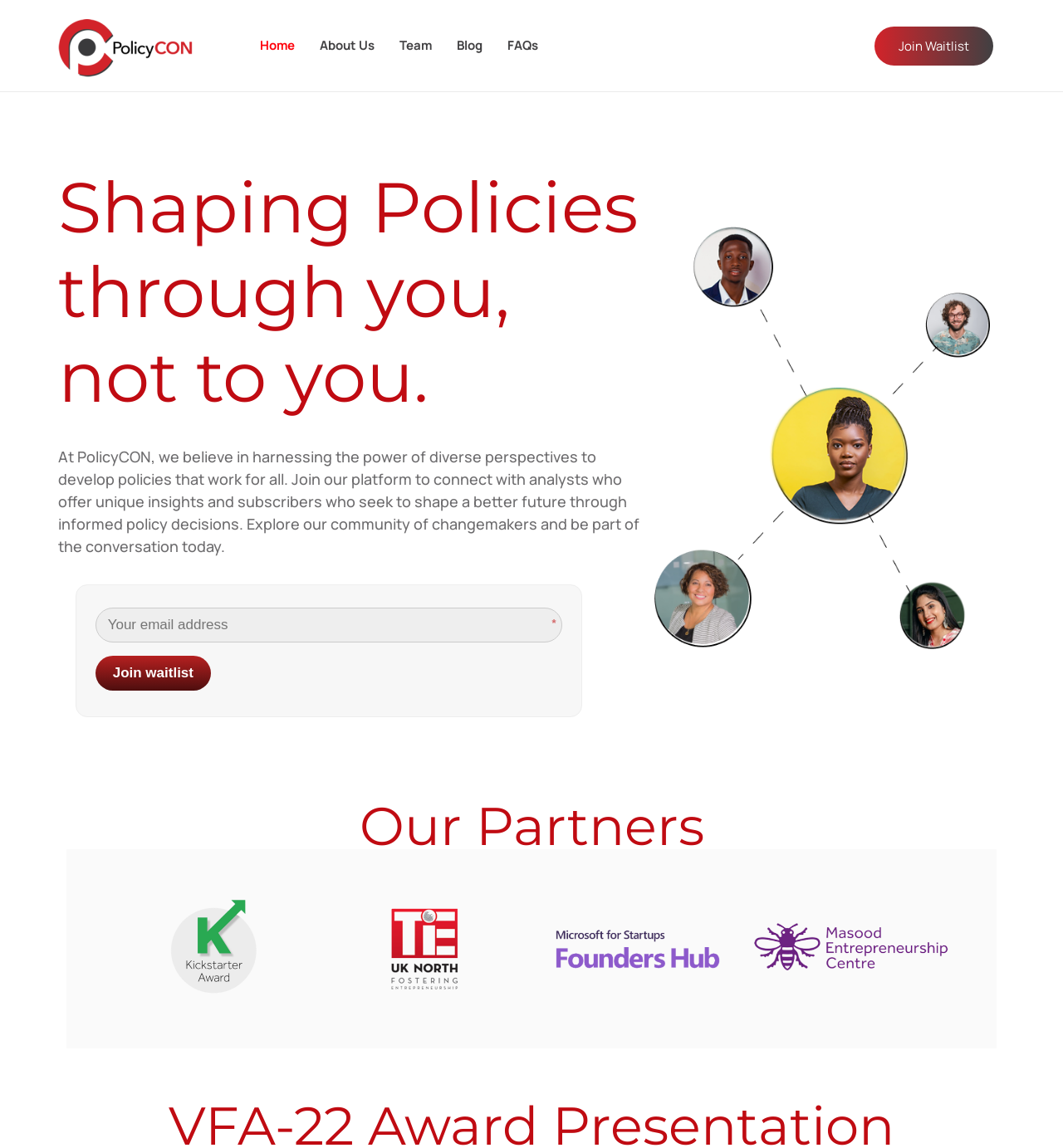Identify the bounding box coordinates for the UI element that matches this description: "aria-label="Advertisement" name="aswift_1" title="Advertisement"".

None